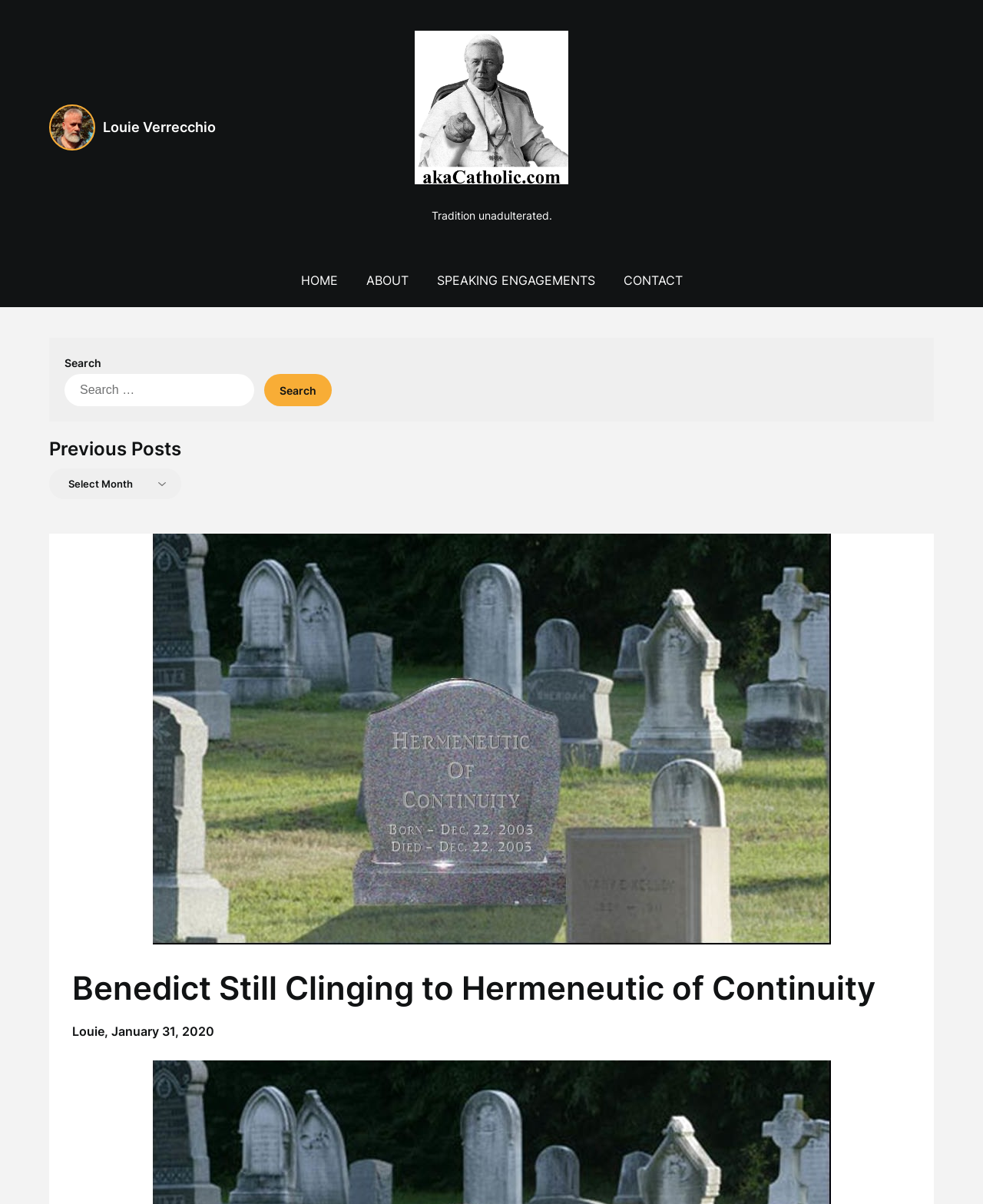Highlight the bounding box coordinates of the element that should be clicked to carry out the following instruction: "click the ABOUT link". The coordinates must be given as four float numbers ranging from 0 to 1, i.e., [left, top, right, bottom].

[0.36, 0.211, 0.428, 0.255]